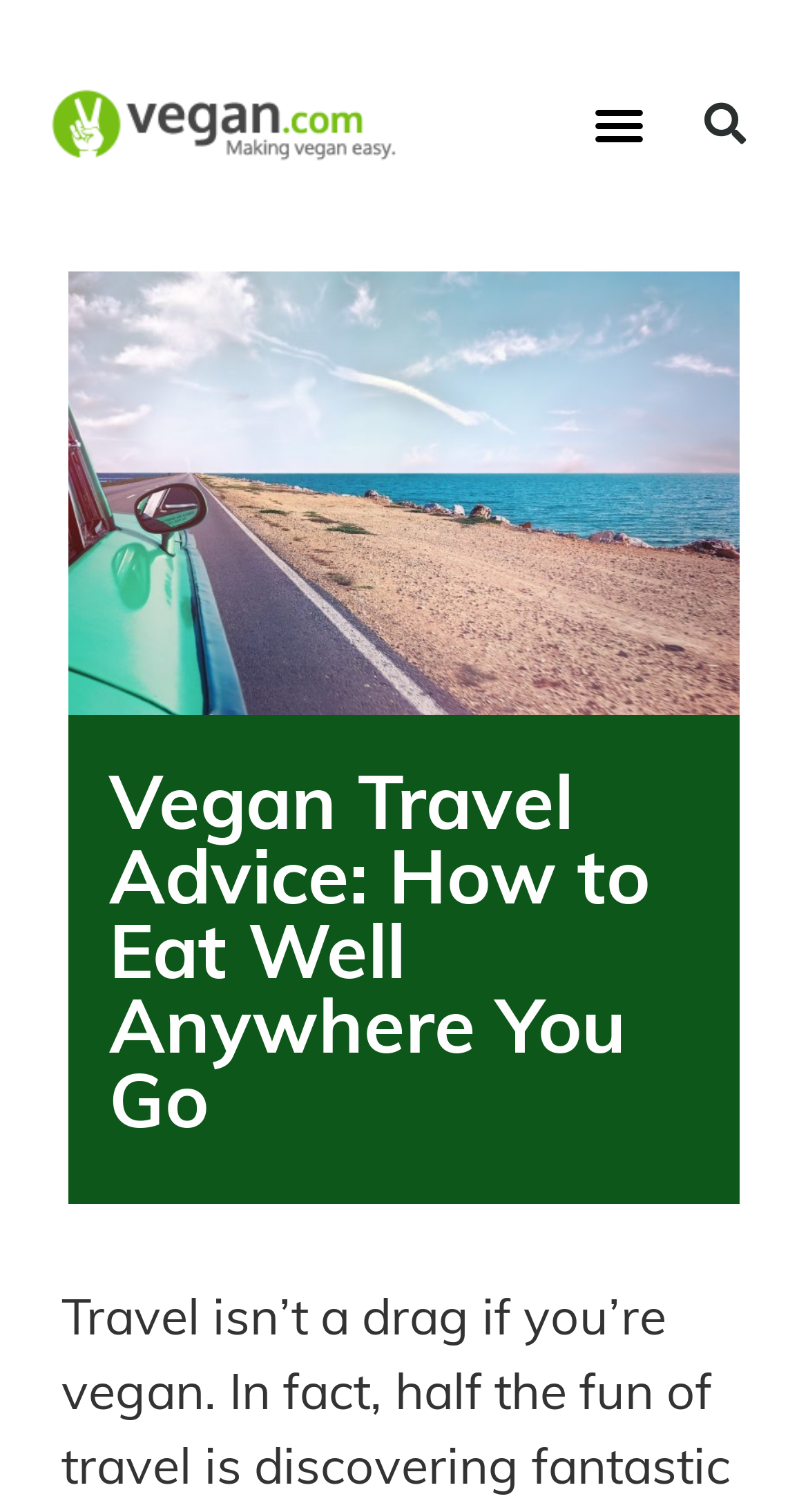What is the main topic of the image on this webpage?
Using the screenshot, give a one-word or short phrase answer.

Vegan holiday